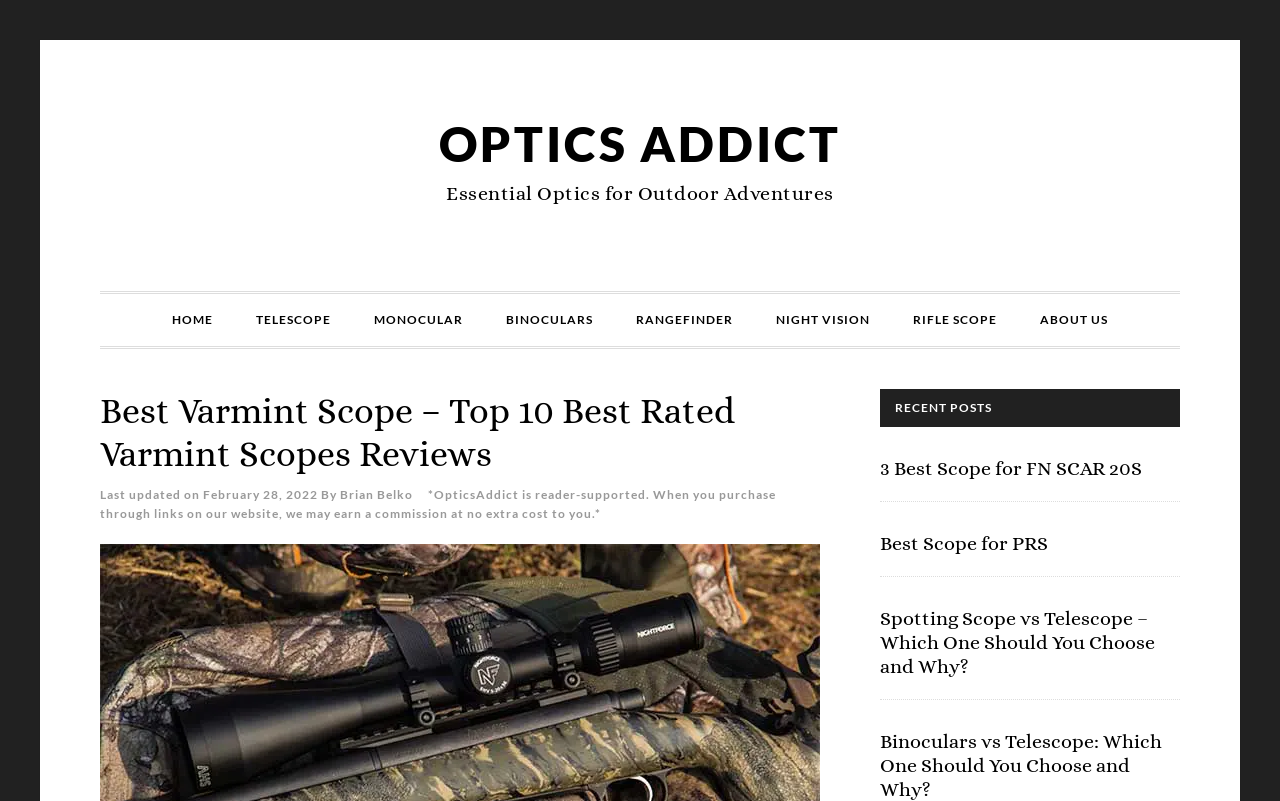Find the bounding box coordinates of the area that needs to be clicked in order to achieve the following instruction: "Read the article about Best Scope for PRS". The coordinates should be specified as four float numbers between 0 and 1, i.e., [left, top, right, bottom].

[0.688, 0.664, 0.819, 0.693]